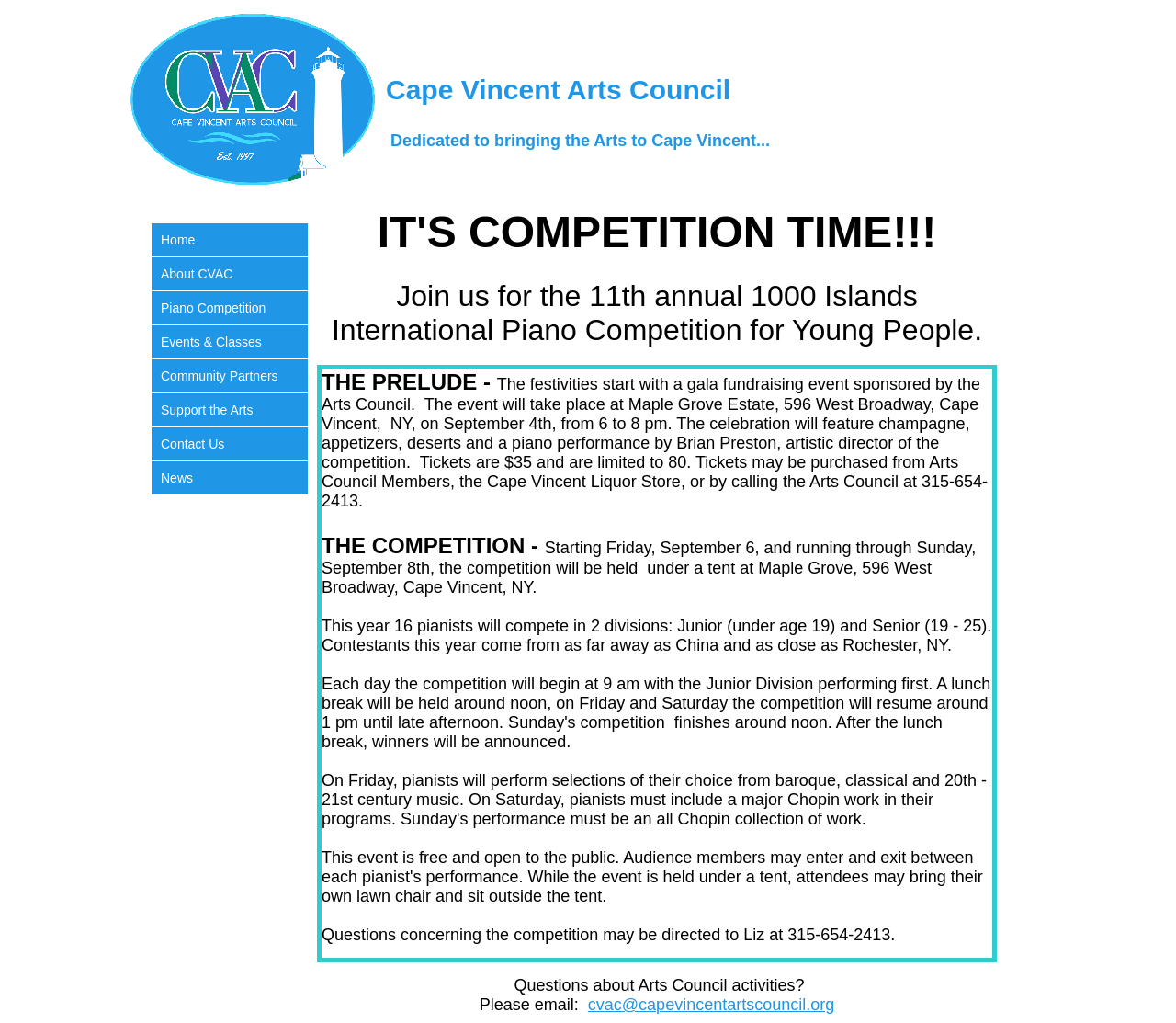Please find the bounding box coordinates of the section that needs to be clicked to achieve this instruction: "Contact the Arts Council".

[0.129, 0.418, 0.262, 0.451]